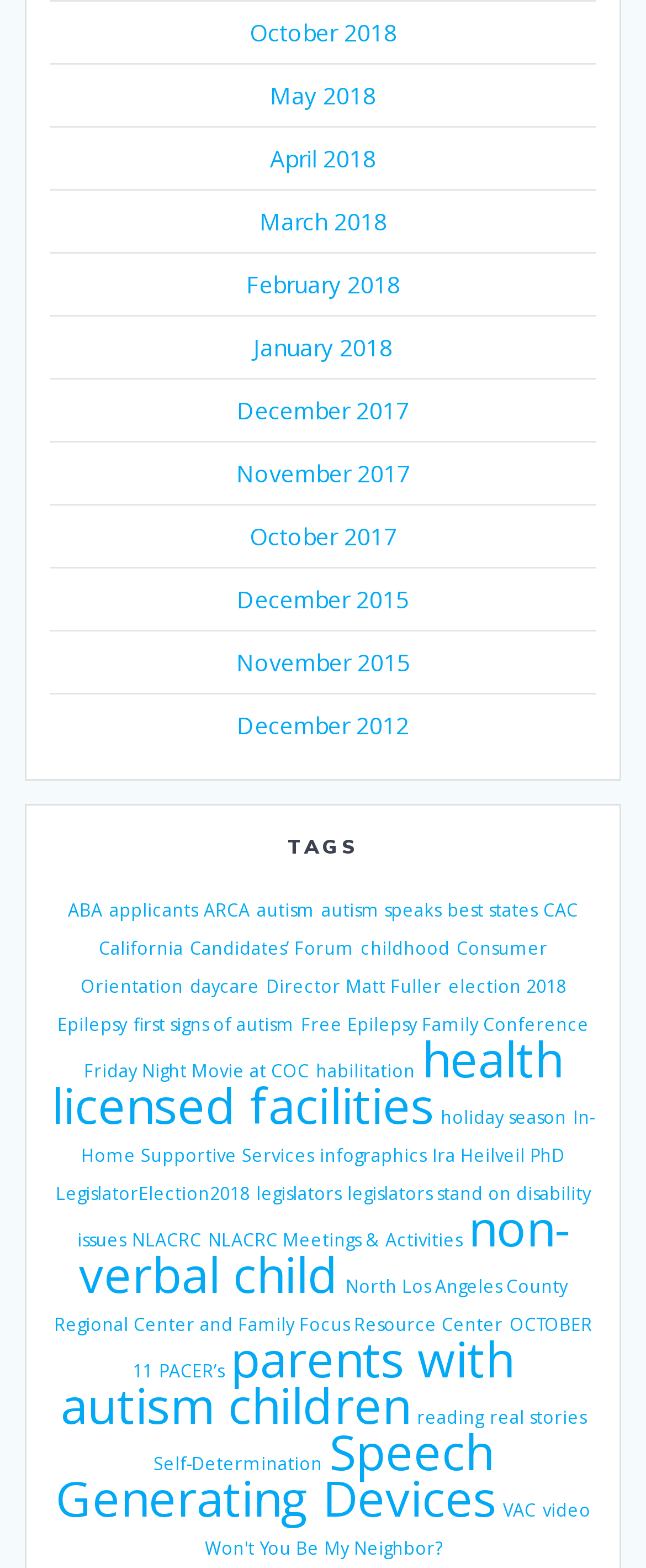Locate the bounding box coordinates of the UI element described by: "childhood". The bounding box coordinates should consist of four float numbers between 0 and 1, i.e., [left, top, right, bottom].

[0.558, 0.597, 0.696, 0.612]